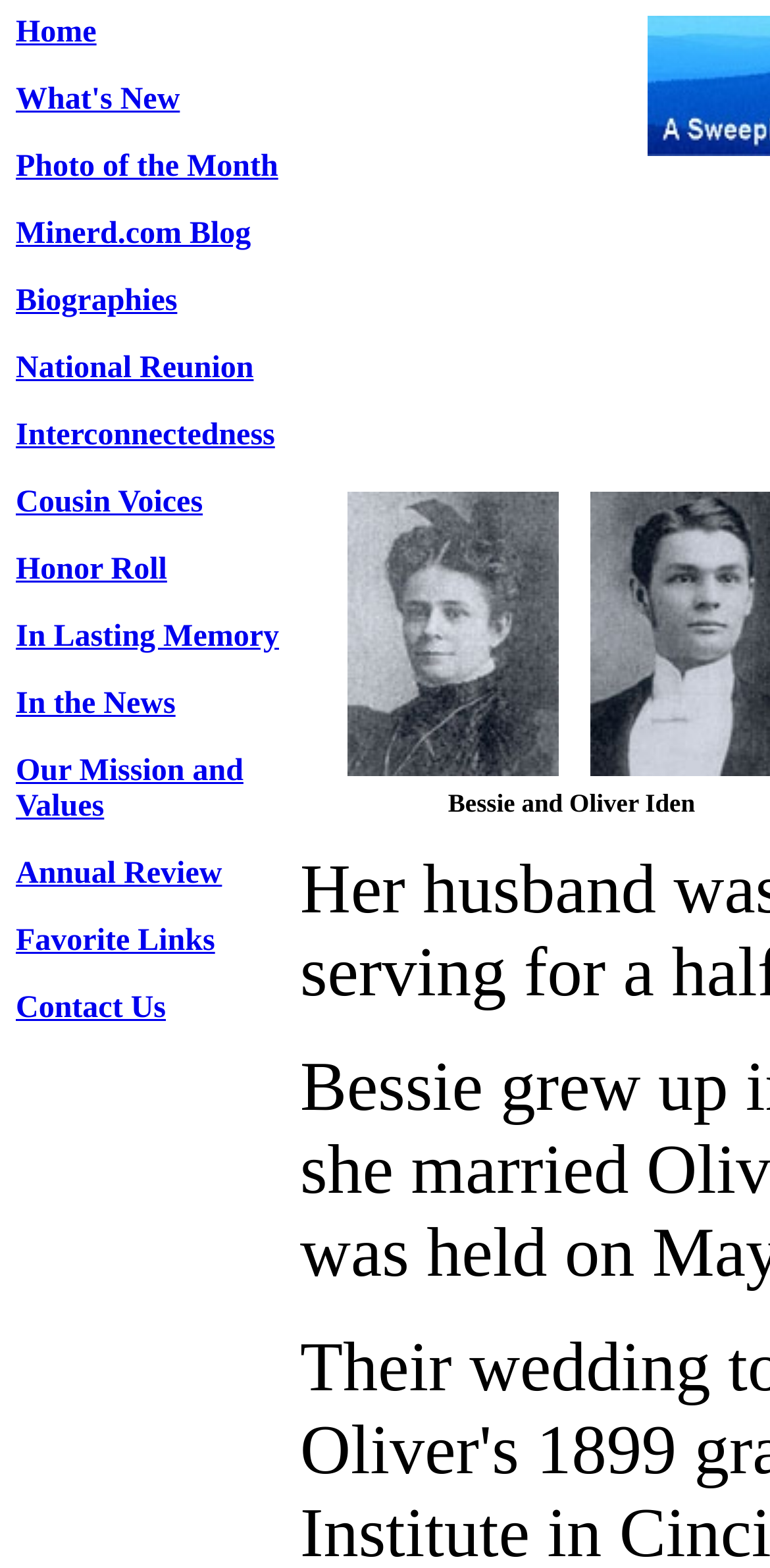Please identify the bounding box coordinates of the element's region that needs to be clicked to fulfill the following instruction: "visit photo of the month". The bounding box coordinates should consist of four float numbers between 0 and 1, i.e., [left, top, right, bottom].

[0.021, 0.096, 0.361, 0.117]